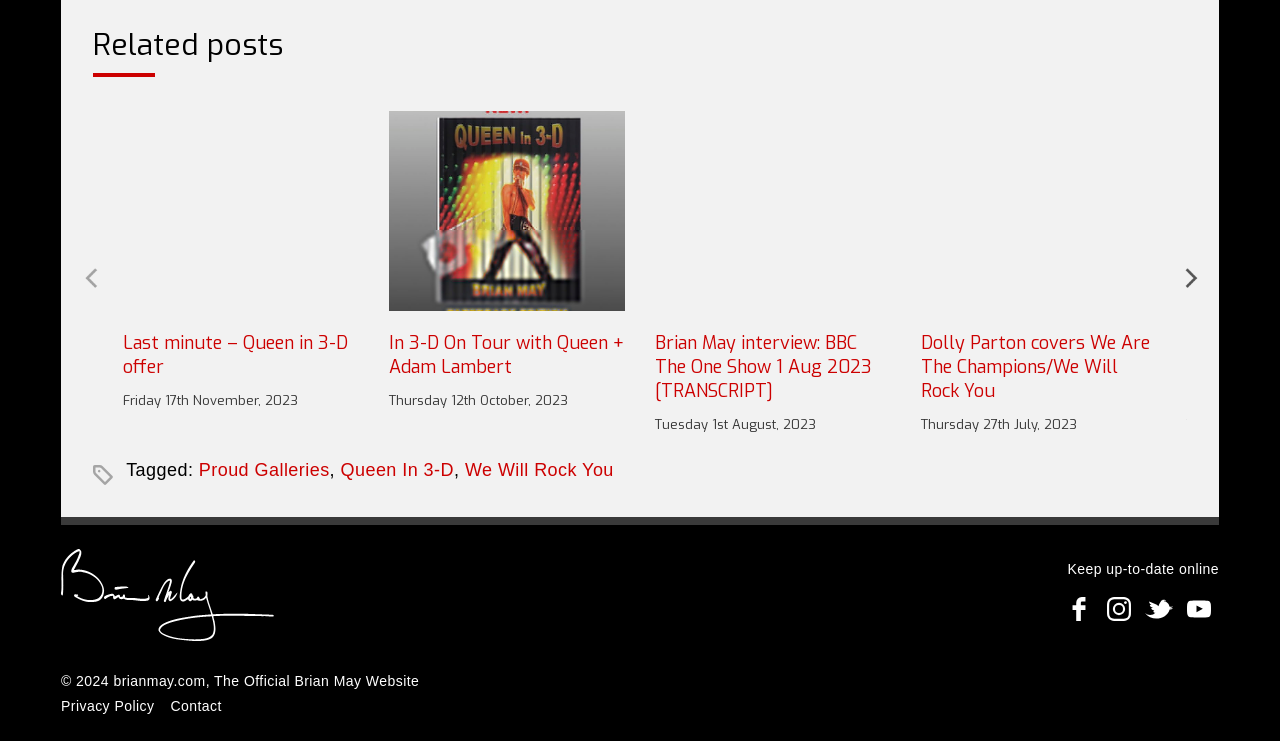Find and specify the bounding box coordinates that correspond to the clickable region for the instruction: "Go to previous slide".

[0.061, 0.348, 0.08, 0.402]